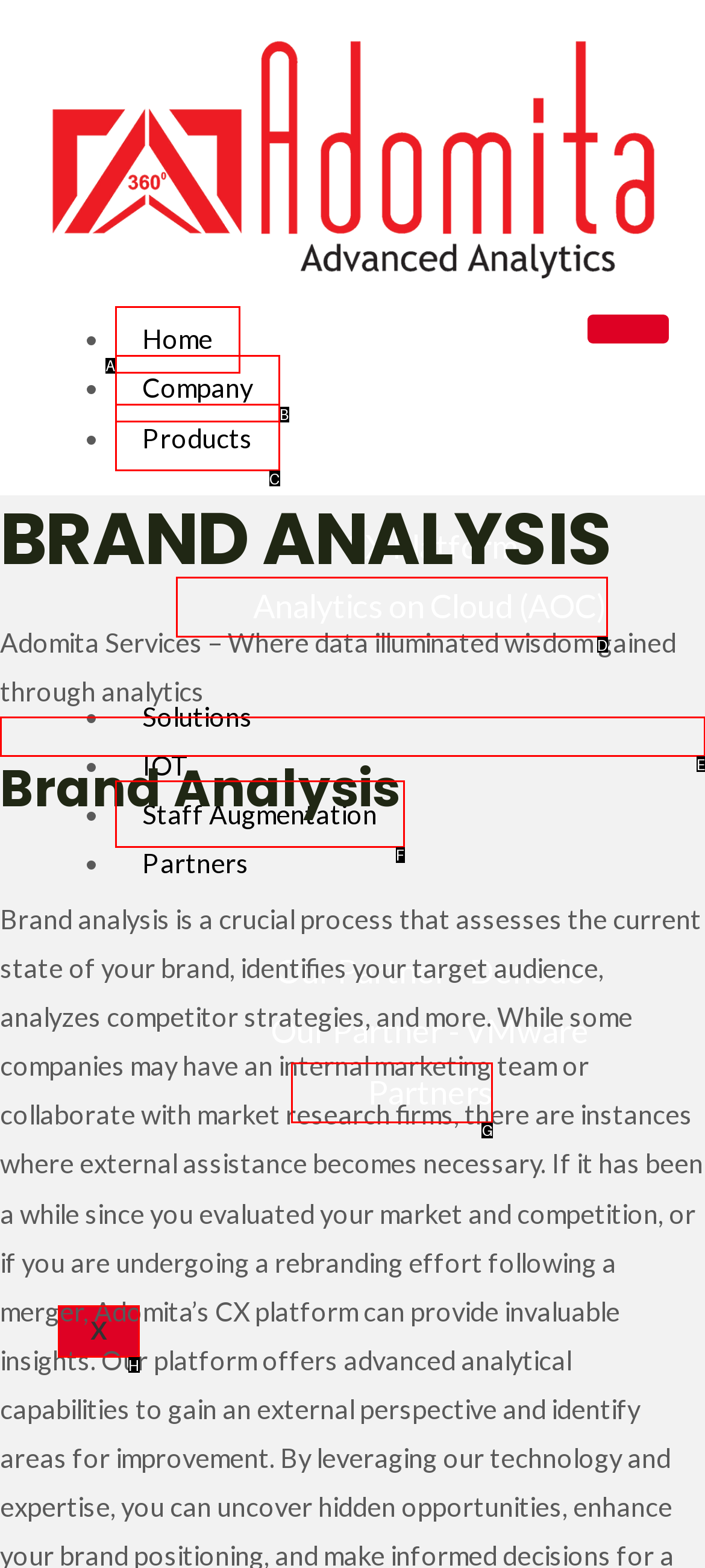Given the description: Staff Augmentation, select the HTML element that matches it best. Reply with the letter of the chosen option directly.

F